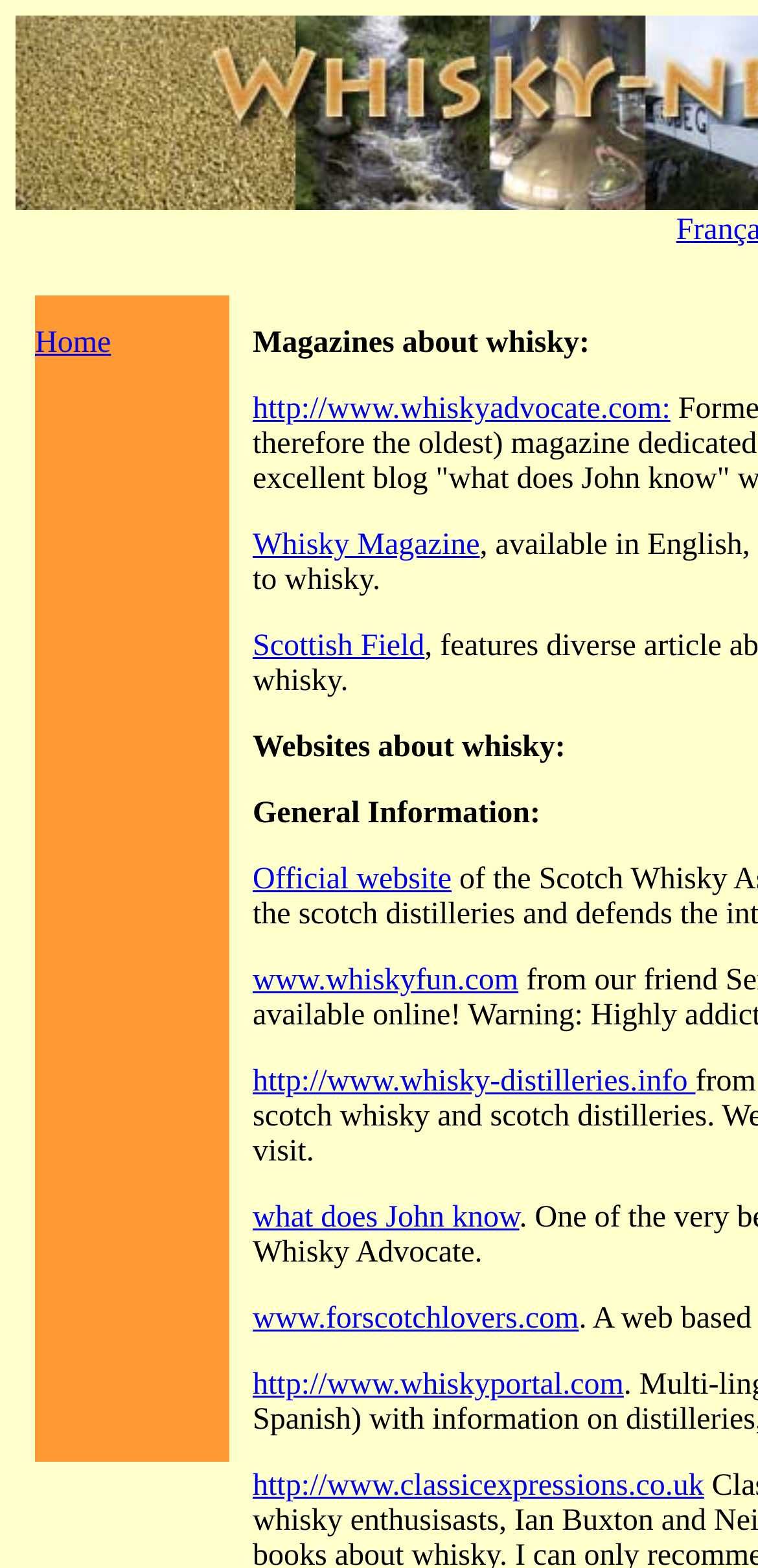Kindly determine the bounding box coordinates for the clickable area to achieve the given instruction: "Check out Whisky Distilleries Info".

[0.333, 0.679, 0.918, 0.7]